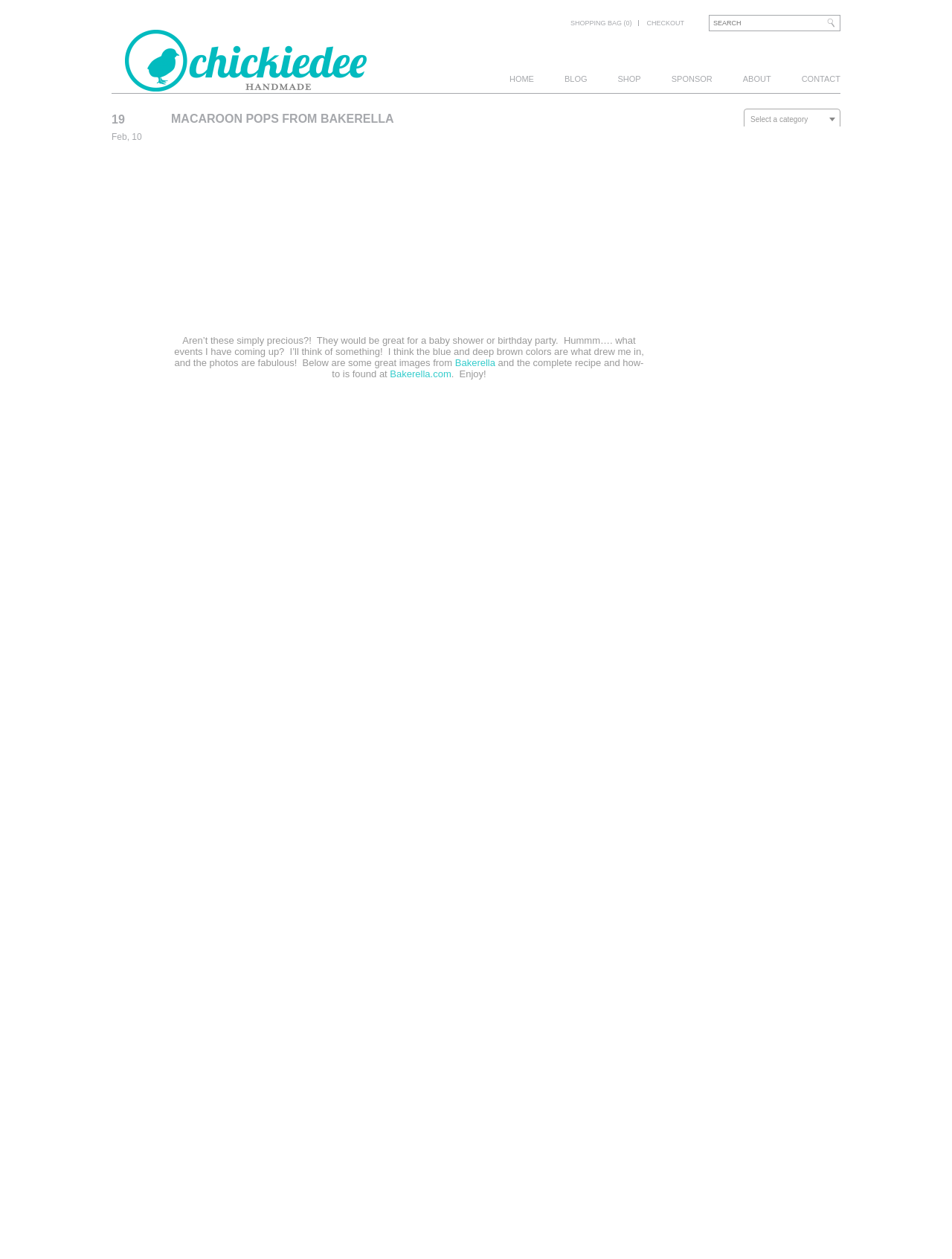Articulate a detailed summary of the webpage's content and design.

The webpage appears to be a blog post about macaroon pops from Bakerella. At the top, there is a heading that reads "Chickiedee" and an image of the same name. Below this, there is a larger heading that reads "CHICKIEDEE" with a link to the same name. To the right of this, there is a static text that reads "HANDMADE".

On the top right corner, there is a search bar with a textbox and a search button. Next to the search bar, there are links to "SHOPPING BAG (0)", "CHECKOUT", and a navigation menu with links to "HOME", "BLOG", "SHOP", "SPONSOR", "ABOUT", and "CONTACT".

Below the navigation menu, there is a heading that reads "19" and a static text that reads "Feb, 10". Next to this, there is a heading that reads "MACAROON POPS FROM BAKERELLA" with a link to the same name. Below this, there is a large image that takes up most of the width of the page.

The main content of the blog post starts below the image. The text reads "Aren’t these simply precious? They would be great for a baby shower or birthday party. Hummm…. what events I have coming up? I’ll think of something! I think the blue and deep brown colors are what drew me in, and the photos are fabulous! Below are some great images from..." The text is followed by a link to "Bakerella" and then continues with "and the complete recipe and how-to is found at Bakerella.com. Enjoy!".

Below the text, there are four images, each with a link. The images are likely related to the macaroon pops recipe. On the bottom right corner, there is a combobox that allows users to select a category.

Overall, the webpage has a clean layout with a clear hierarchy of headings and images. The main content of the blog post is easy to read and understand, and the images add a visual appeal to the page.